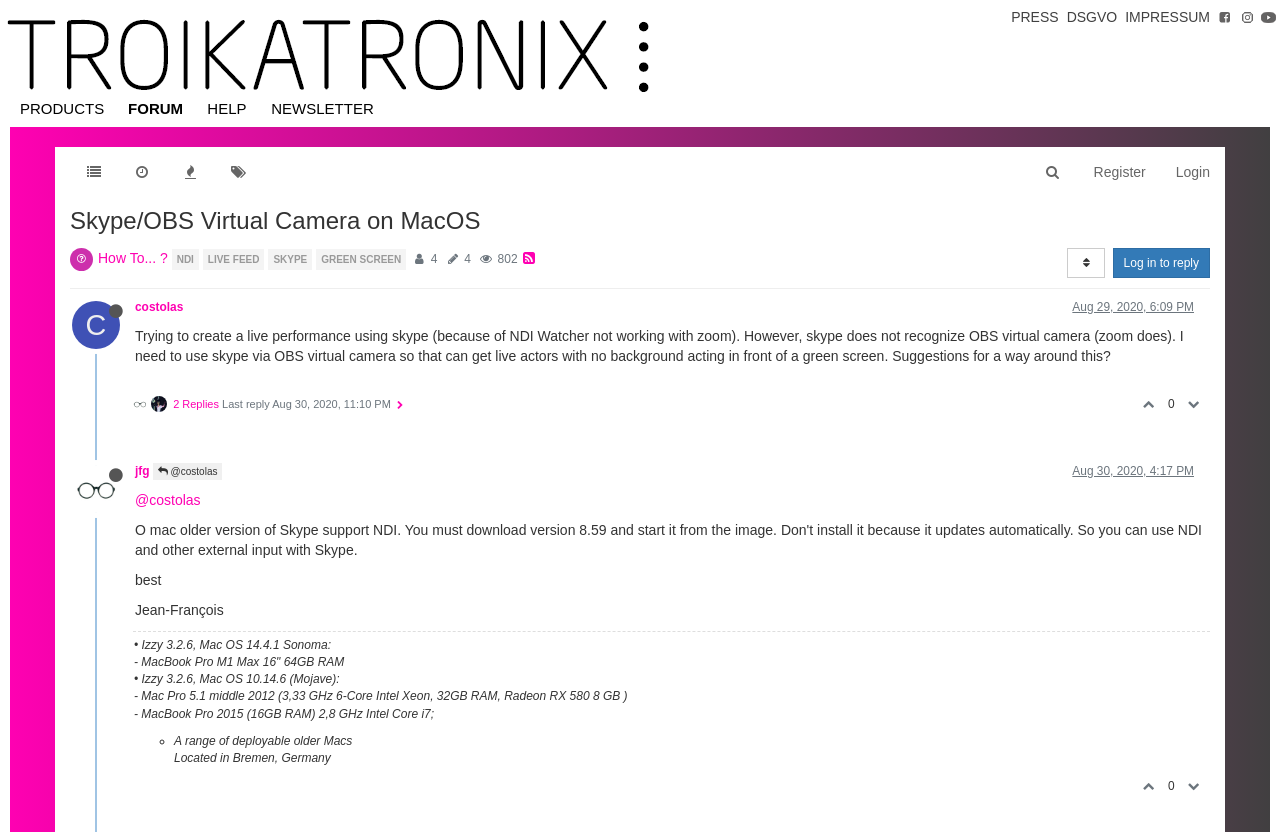What is the name of the software being discussed?
Answer the question with detailed information derived from the image.

The name of the software being discussed can be found by looking at the title of the post, which mentions 'Skype' as one of the key terms. Additionally, the text of the post itself mentions 'Skype' as the software being used for a live performance.